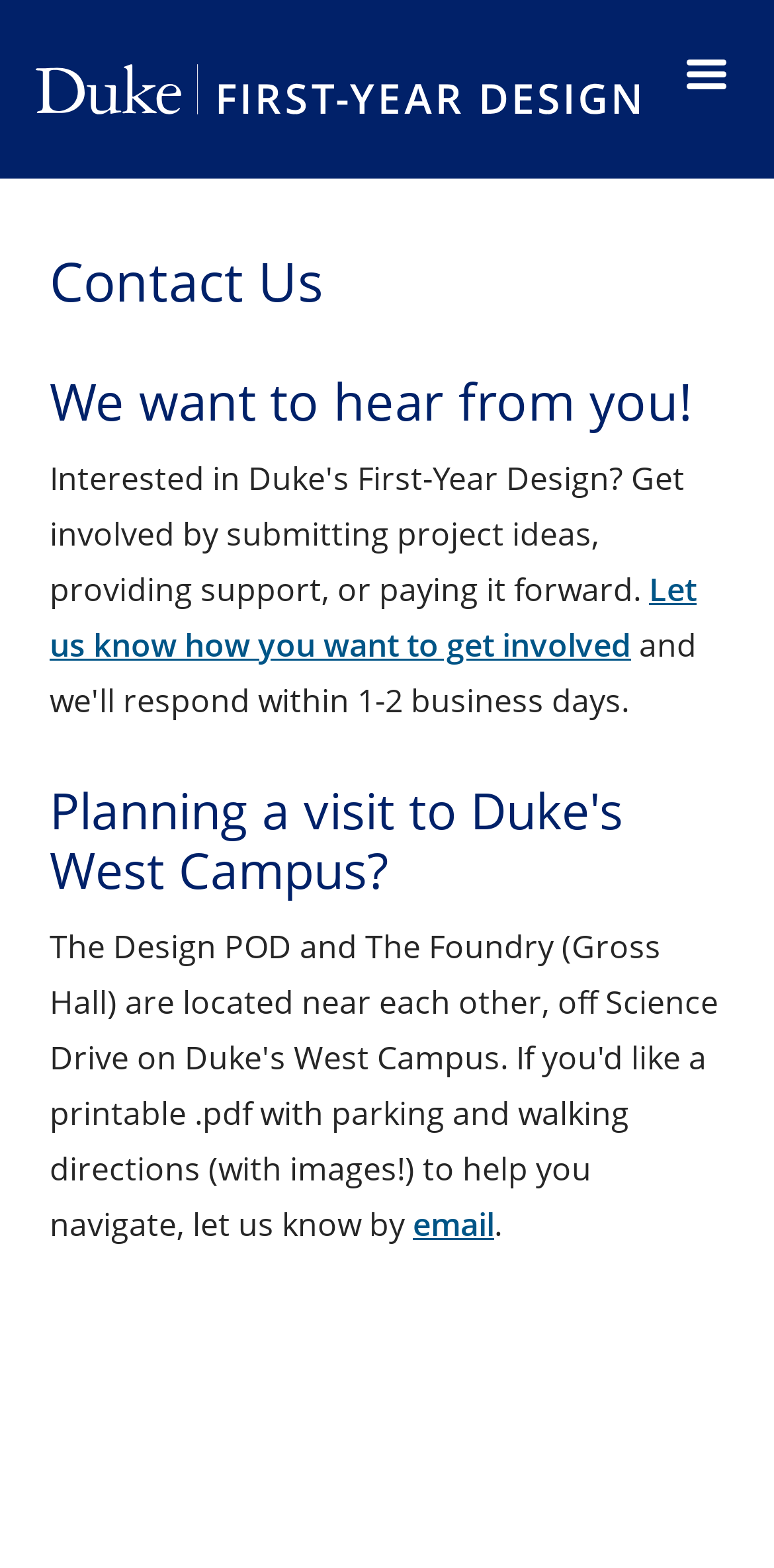Please look at the image and answer the question with a detailed explanation: What is the purpose of the 'Let us know how you want to get involved' link?

Based on the context of the page, which is a contact page, and the text of the link, I inferred that the purpose of the link is to allow users to get involved with First-Year Design in some way.